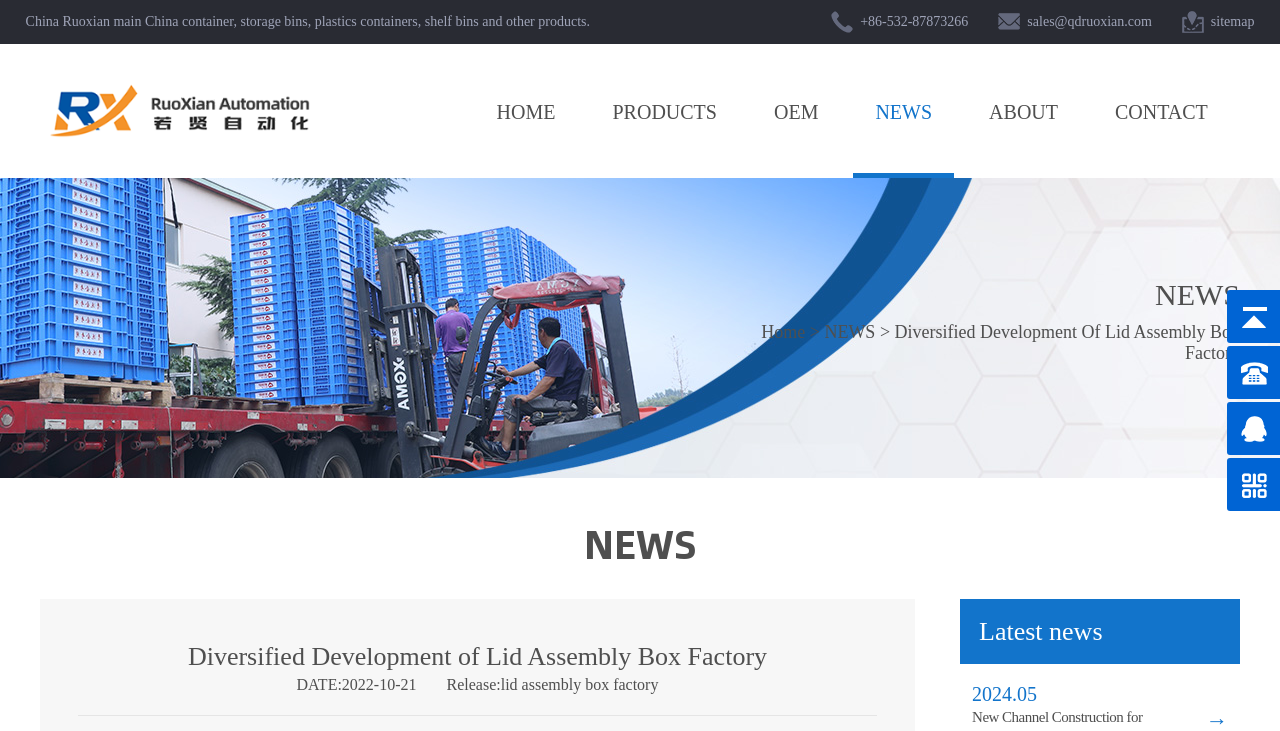Pinpoint the bounding box coordinates of the area that should be clicked to complete the following instruction: "click the 'sitemap' link". The coordinates must be given as four float numbers between 0 and 1, i.e., [left, top, right, bottom].

[0.923, 0.019, 0.98, 0.04]